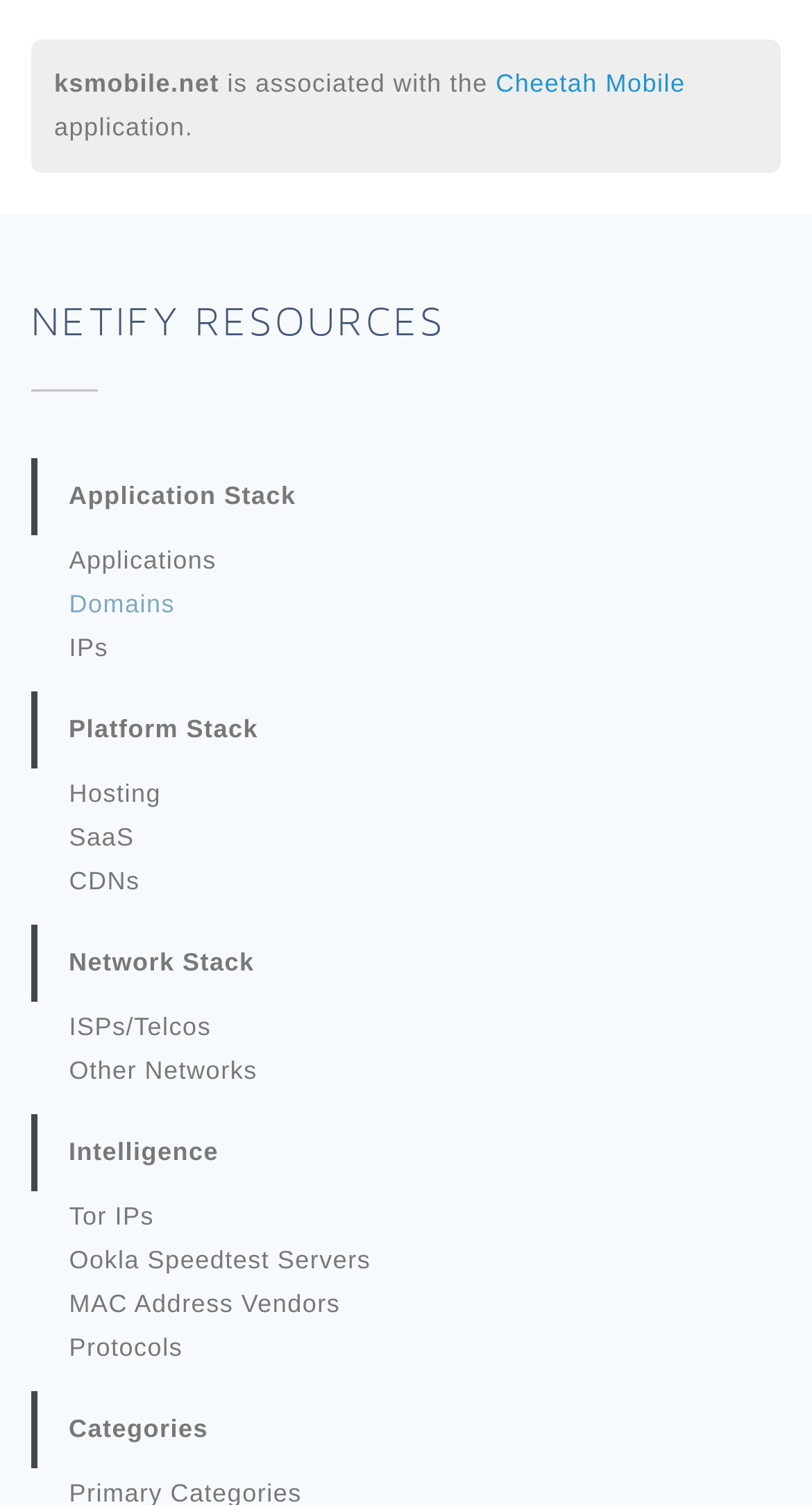Identify the bounding box coordinates for the UI element described as: "Network Stack". The coordinates should be provided as four floats between 0 and 1: [left, top, right, bottom].

[0.038, 0.614, 0.964, 0.666]